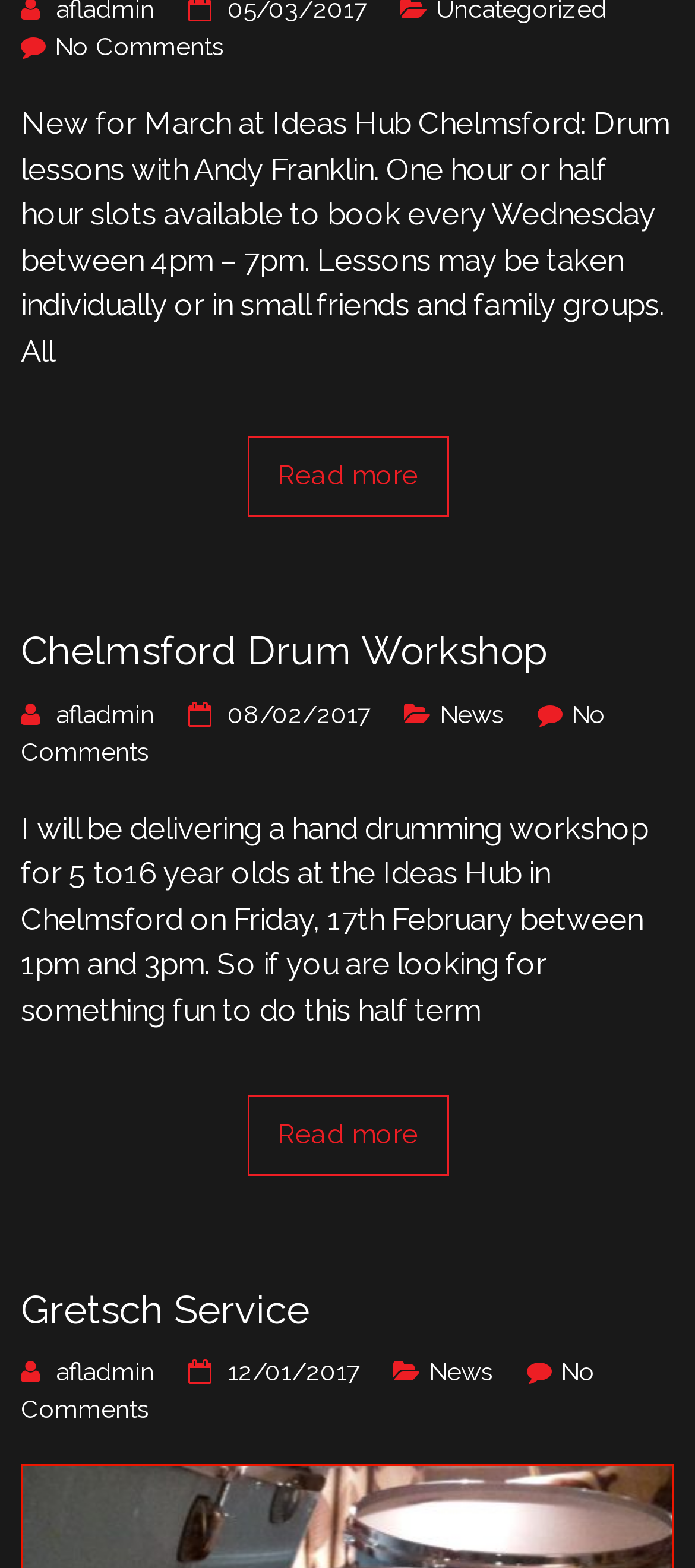What is the topic of the workshop mentioned in the 'Chelmsford Drum Workshop' article?
Based on the screenshot, respond with a single word or phrase.

hand drumming